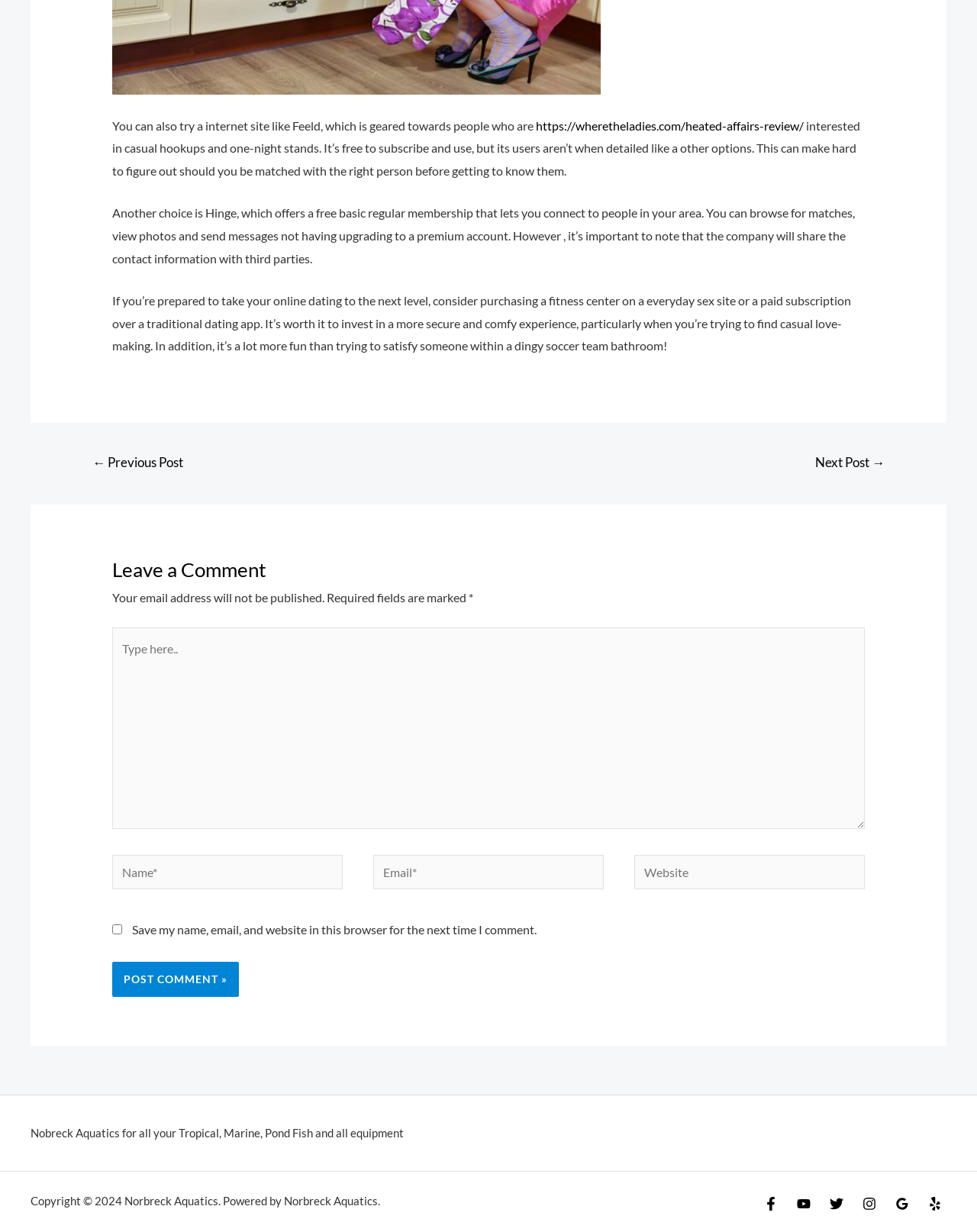Provide a short, one-word or phrase answer to the question below:
What is the name of the company mentioned at the bottom of the page?

Norbreck Aquatics